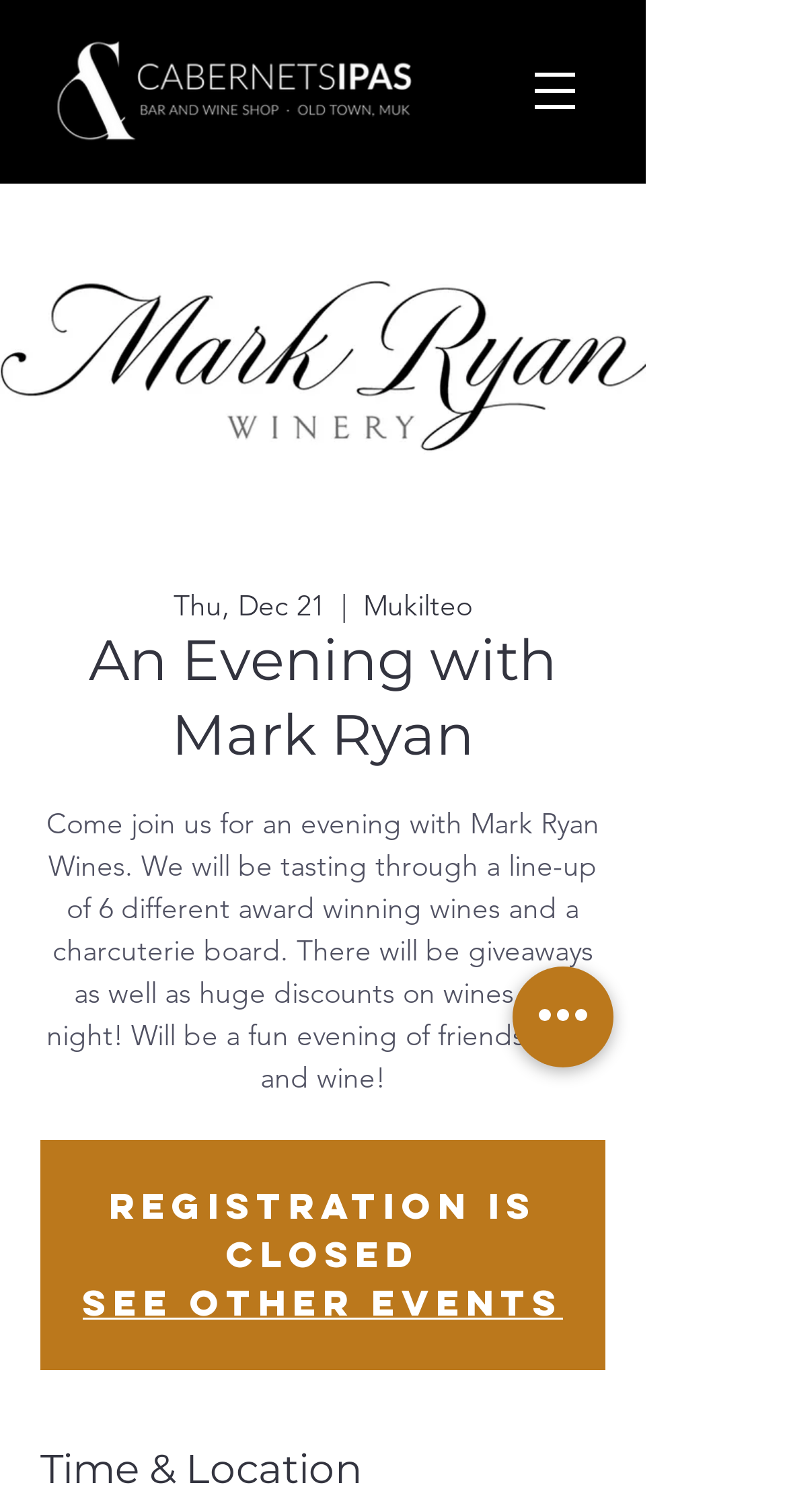Offer a detailed account of what is visible on the webpage.

Here is the detailed description of the webpage:

The webpage is about an event called "An Evening with Mark Ryan" at Cabernets and IPA's. At the top left corner, there is a horizontal logo of Cabernet's & IPAs in white. Next to the logo, there is a navigation menu labeled "Site" with a button that has a popup menu.

Below the navigation menu, there is a large image with the event title "An Evening with Mark Ryan" and a description of the event, which includes tasting six award-winning wines and a charcuterie board, with giveaways and discounts on wines. The event details are provided, including the date "Thu, Dec 21" and location "Mukilteo".

On the right side of the event description, there is a registration status indicating that "Registration is closed". Below the registration status, there is a link to "See other events". 

Further down the page, there is a section labeled "Time & Location" with the event details. At the bottom right corner, there is a button labeled "Quick actions".

Overall, the webpage is promoting an event and providing details about the event, including the date, location, and activities, as well as a registration status and a link to other events.